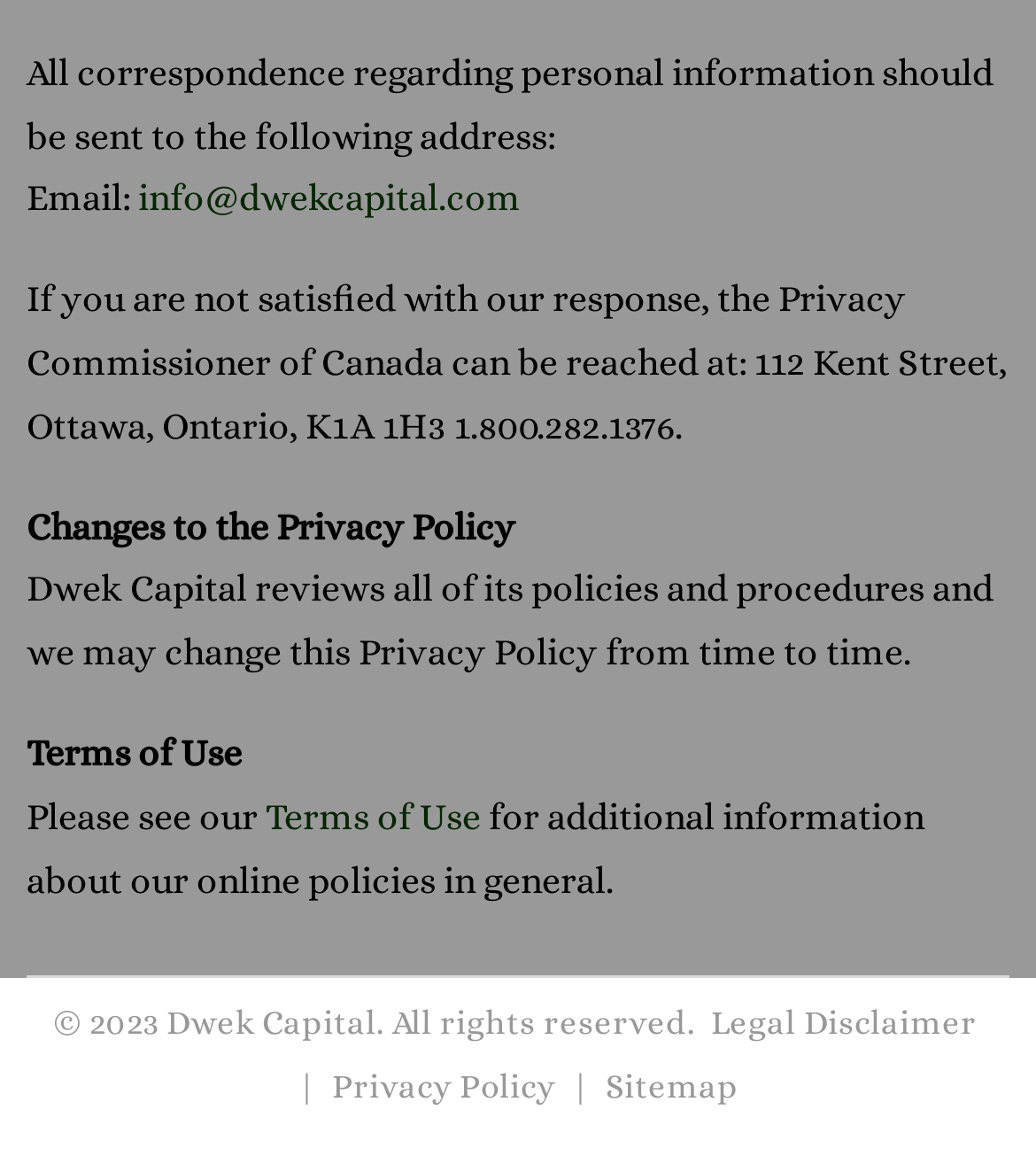Locate the bounding box of the UI element described by: "Privacy Policy" in the given webpage screenshot.

[0.321, 0.921, 0.536, 0.956]